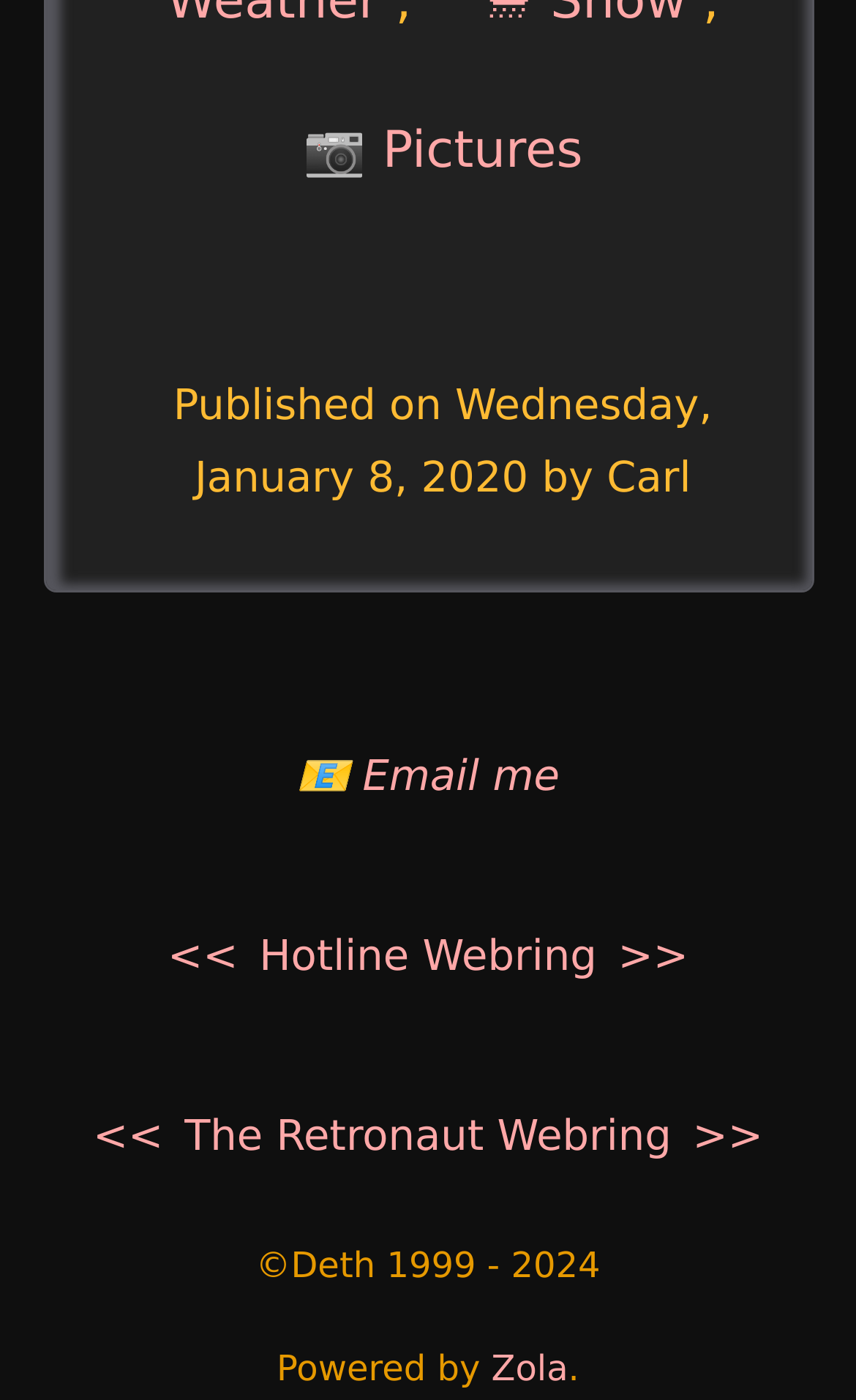Find and specify the bounding box coordinates that correspond to the clickable region for the instruction: "Visit Zola".

[0.574, 0.963, 0.664, 0.992]